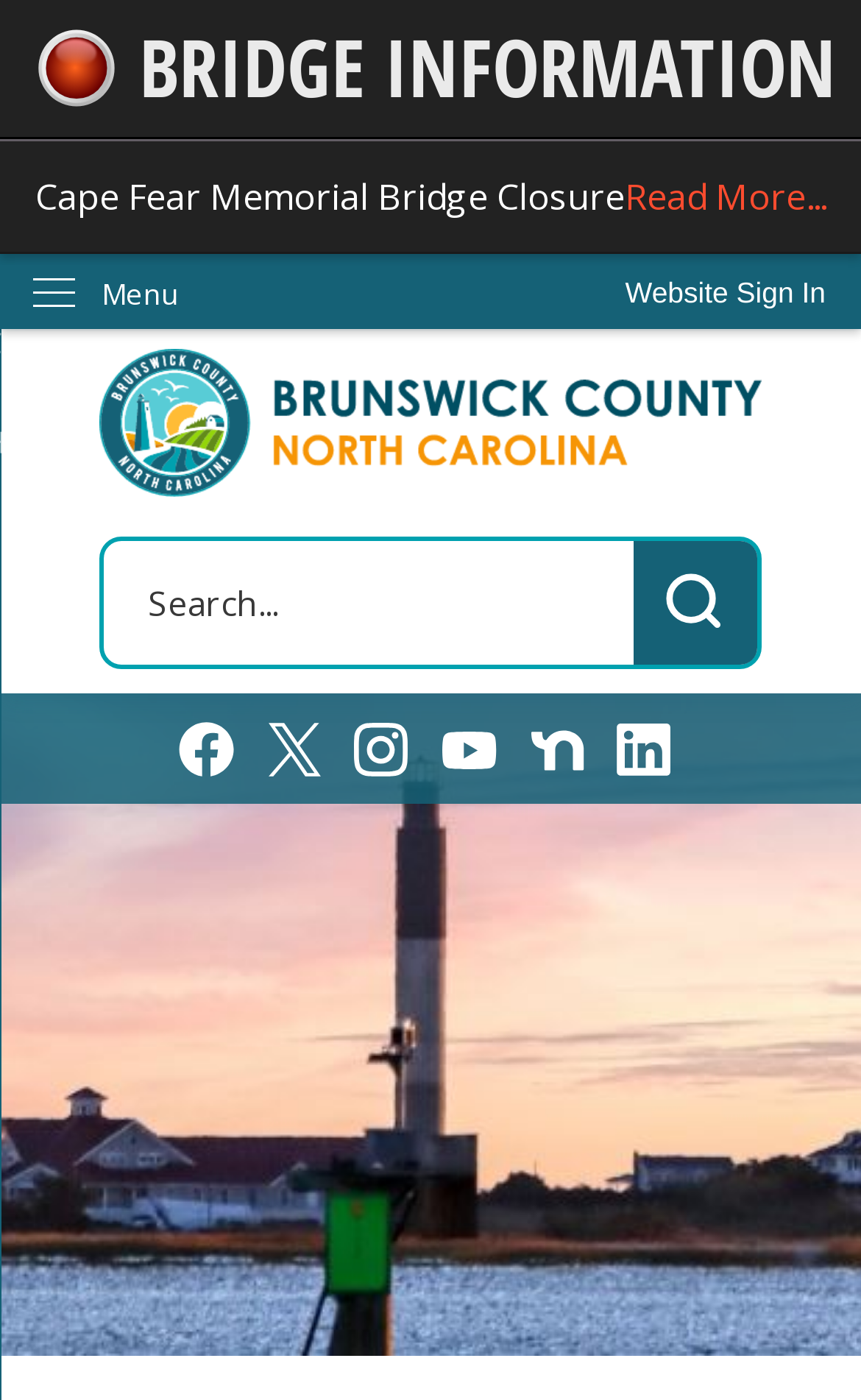Determine the bounding box coordinates for the area that needs to be clicked to fulfill this task: "Skip to main content". The coordinates must be given as four float numbers between 0 and 1, i.e., [left, top, right, bottom].

[0.0, 0.0, 0.044, 0.027]